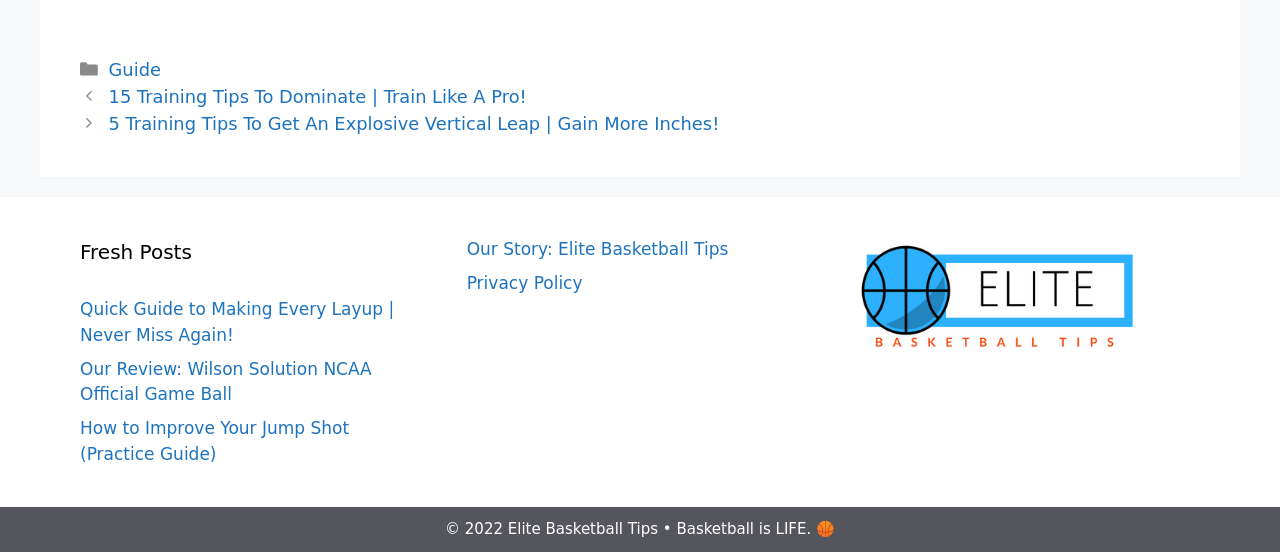Extract the bounding box coordinates of the UI element described: "Our Story: Elite Basketball Tips". Provide the coordinates in the format [left, top, right, bottom] with values ranging from 0 to 1.

[0.365, 0.434, 0.569, 0.47]